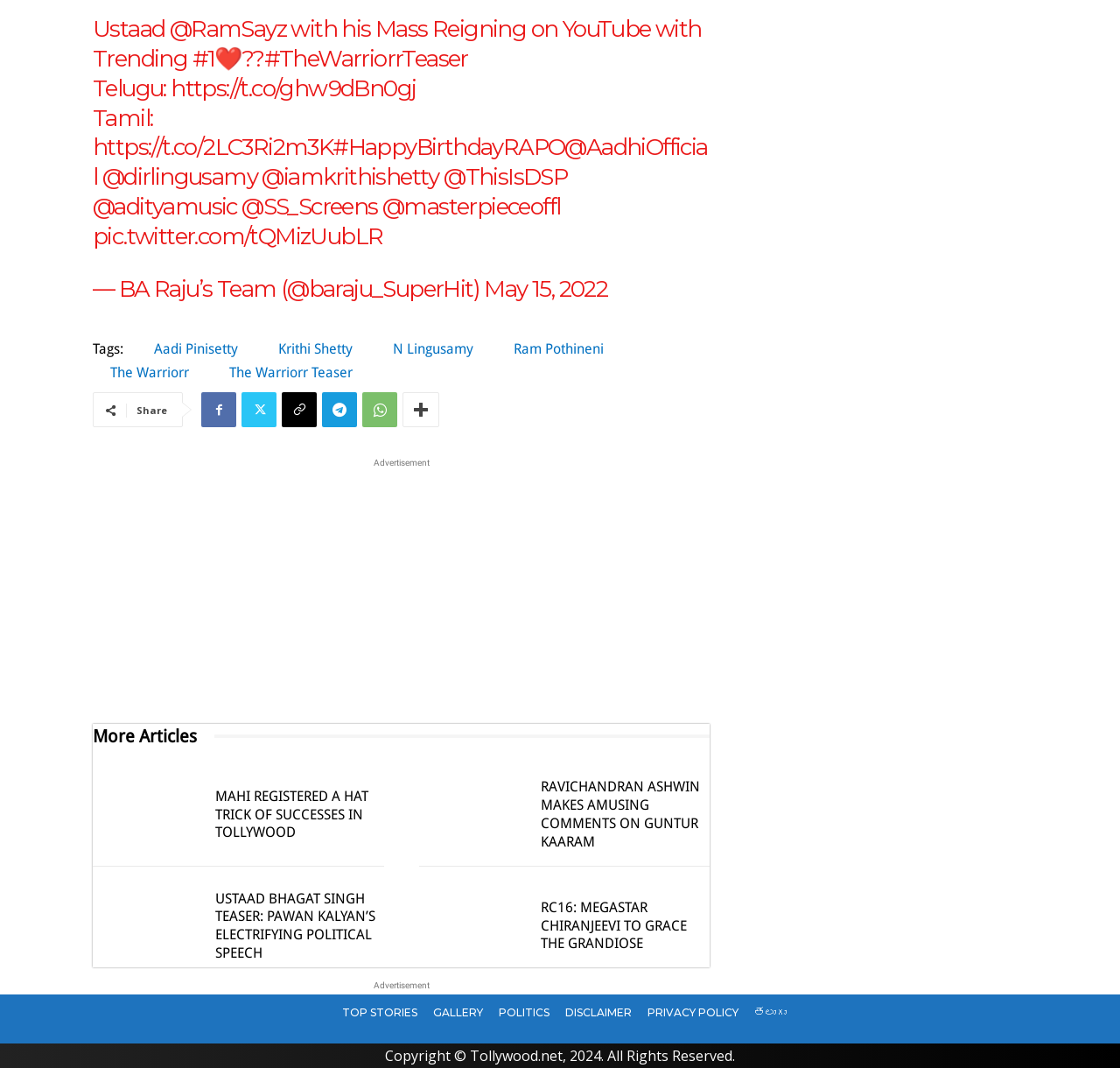Locate the bounding box coordinates of the clickable part needed for the task: "Click on the link to read about Mahi's hat trick of successes in Tollywood".

[0.083, 0.717, 0.176, 0.776]